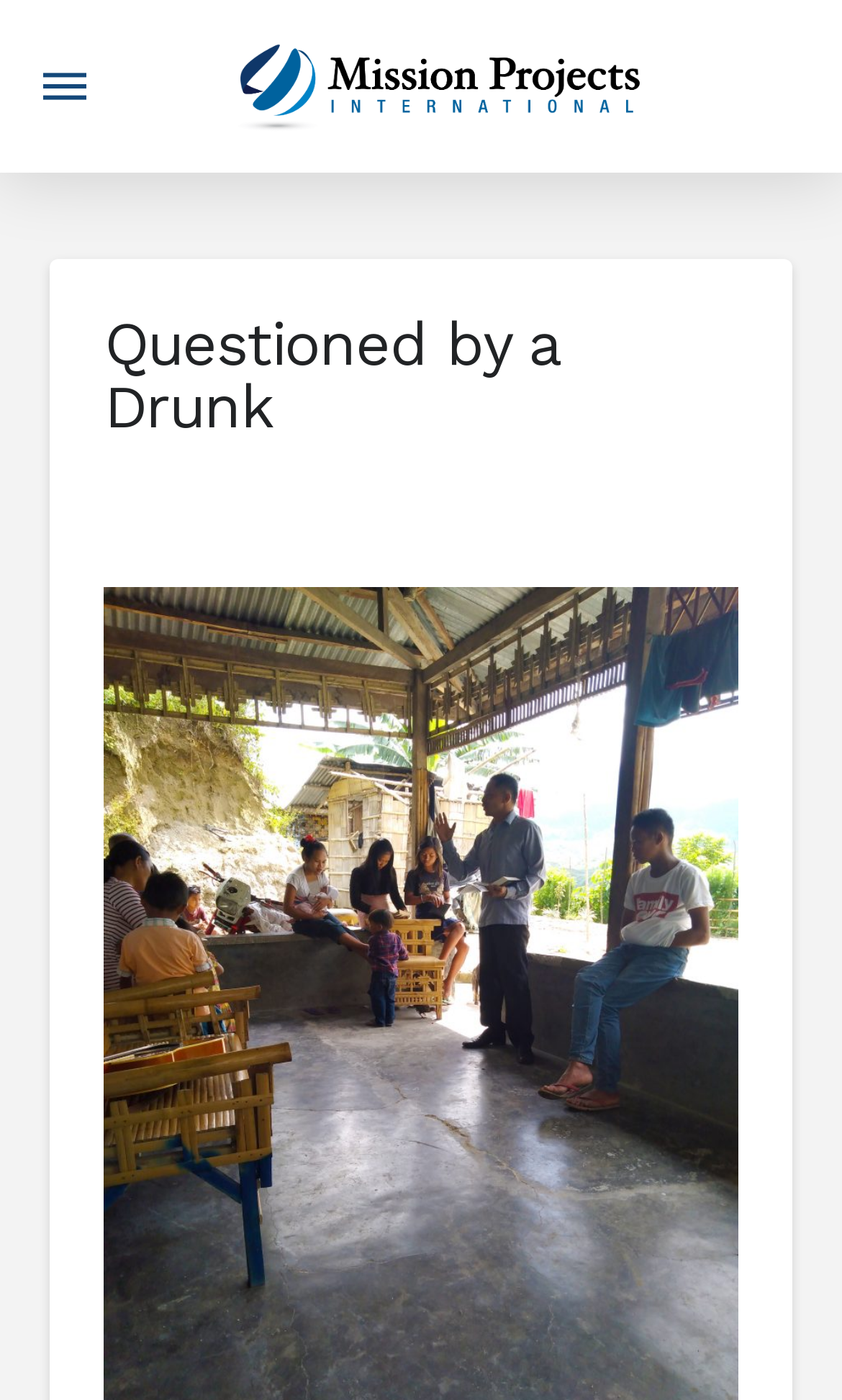Identify the bounding box coordinates for the UI element described as: "alt="Image"". The coordinates should be provided as four floats between 0 and 1: [left, top, right, bottom].

[0.262, 0.026, 0.774, 0.097]